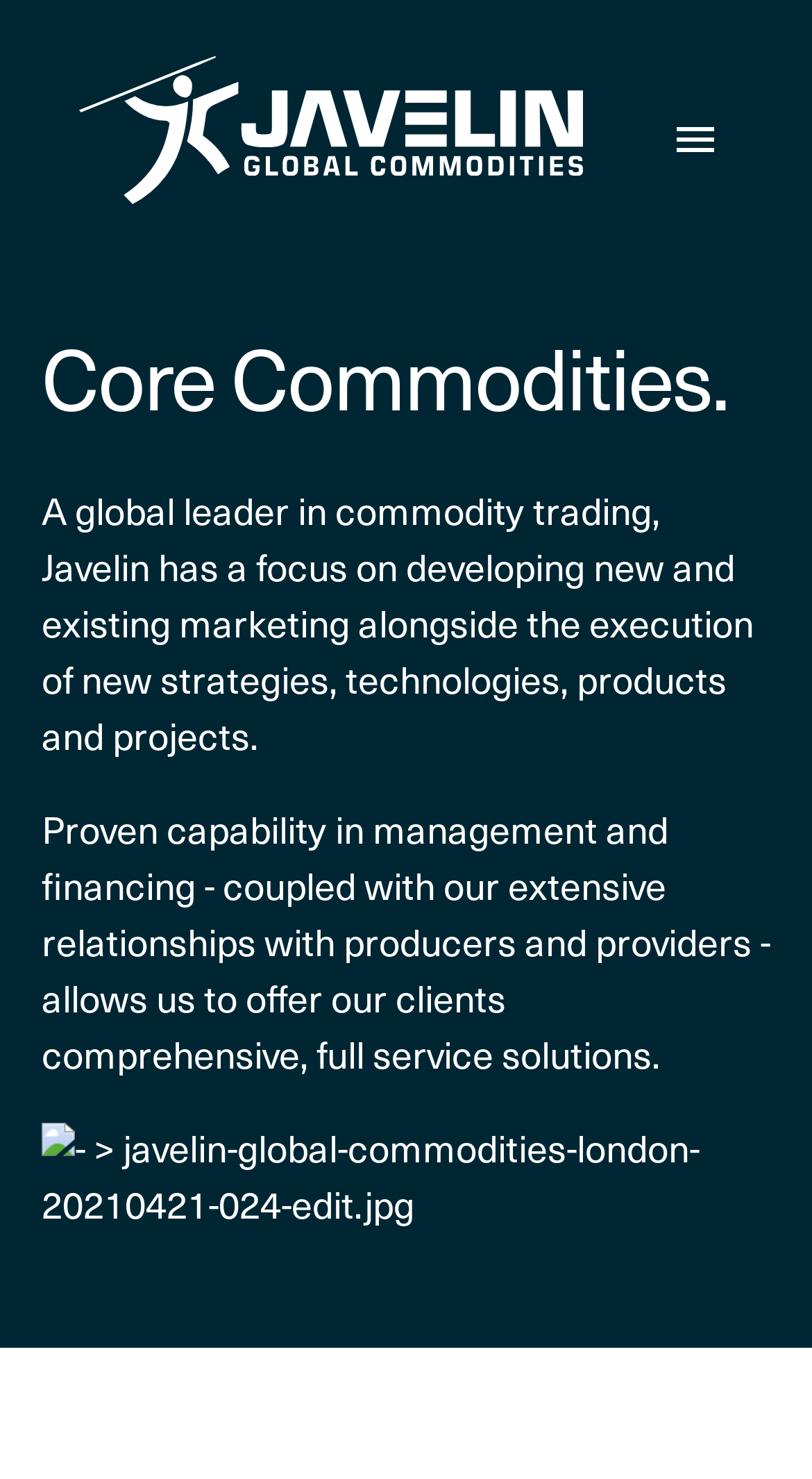Based on the image, give a detailed response to the question: What is Javelin's capability in management and financing?

The webpage states that Javelin has a proven capability in management and financing, which is coupled with their extensive relationships with producers and providers, allowing them to offer comprehensive, full-service solutions to their clients, as mentioned in the StaticText element with the text 'Proven capability in management and financing - coupled with our extensive relationships with producers and providers - allows us to offer our clients comprehensive, full service solutions.'